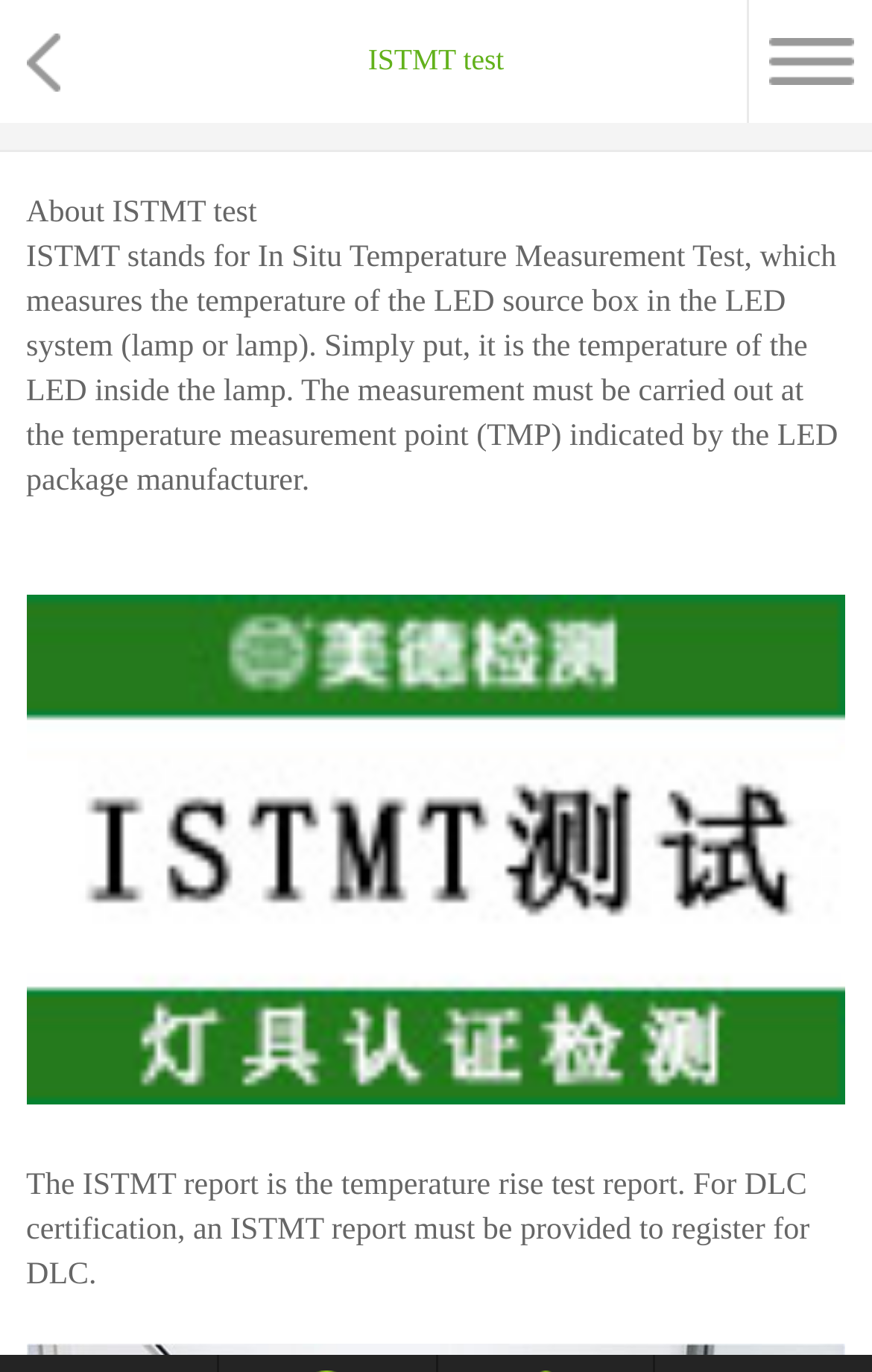Provide the bounding box coordinates, formatted as (top-left x, top-left y, bottom-right x, bottom-right y), with all values being floating point numbers between 0 and 1. Identify the bounding box of the UI element that matches the description: parent_node: ISTMT test

[0.03, 0.0, 0.07, 0.089]